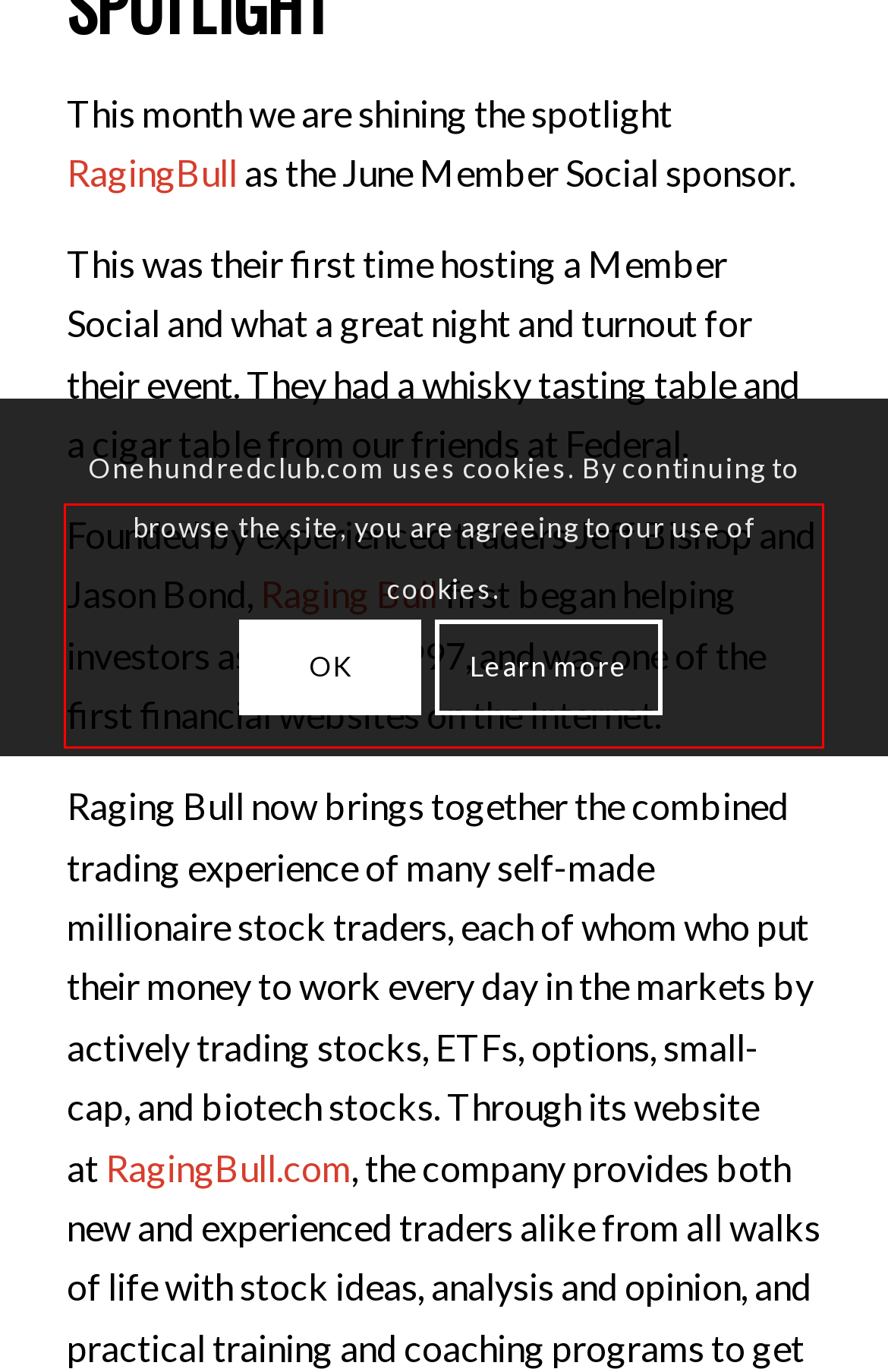Examine the webpage screenshot and use OCR to obtain the text inside the red bounding box.

Founded by experienced traders Jeff Bishop and Jason Bond, Raging Bull first began helping investors as early as 1997, and was one of the first financial websites on the Internet.